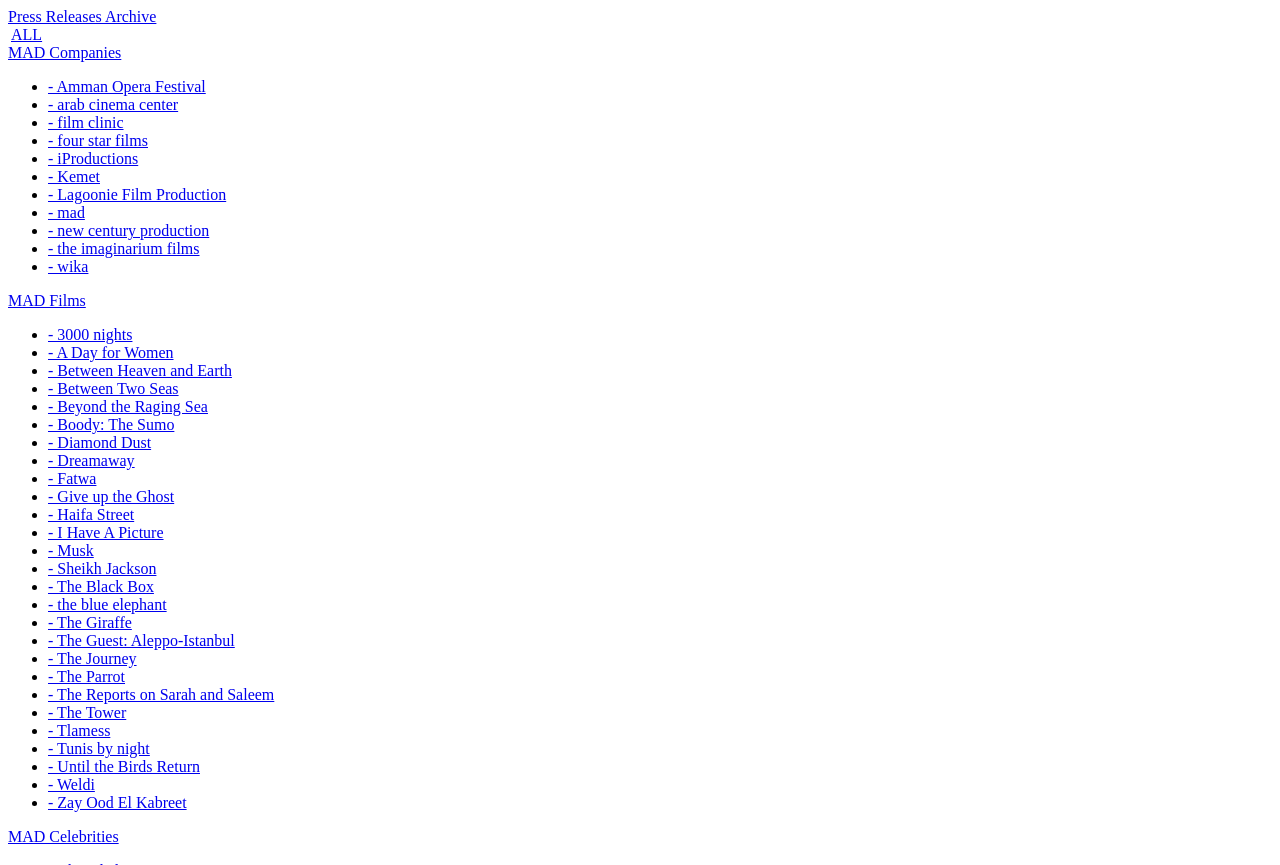What is the first film title listed under 'MAD Films'?
Provide a detailed and extensive answer to the question.

The first film title listed under 'MAD Films' is '3000 nights', which is indicated by the link '- 3000 nights' with bounding box coordinates [0.037, 0.377, 0.103, 0.397].